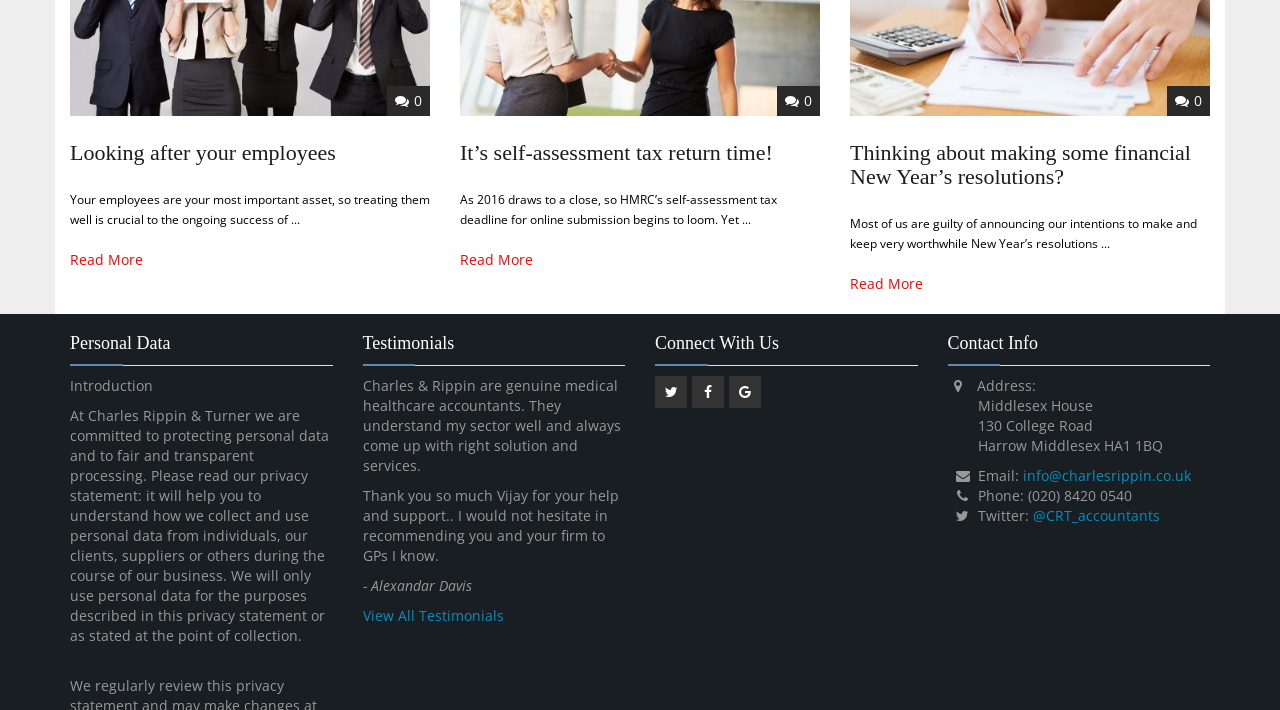What is the topic of the first article?
From the details in the image, answer the question comprehensively.

I looked at the first article's heading, which is 'Looking after your employees', and its corresponding static text, which mentions treating employees well. Therefore, I inferred that the topic of the first article is employee care.